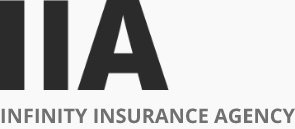What is the purpose of the clean lines and minimalistic aesthetic?
Please look at the screenshot and answer in one word or a short phrase.

Convey clarity and assurance